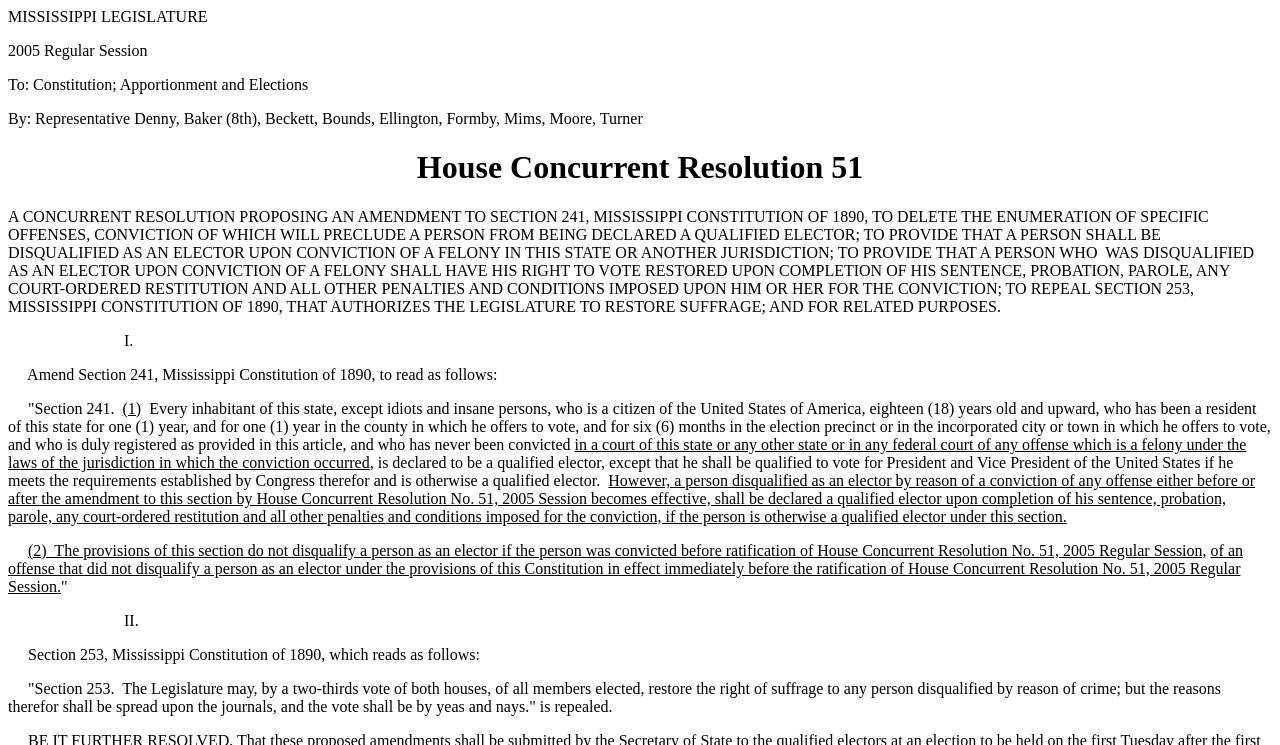Give a concise answer of one word or phrase to the question: 
What is the purpose of the legislation?

To propose an amendment to Section 241, Mississippi Constitution of 1890